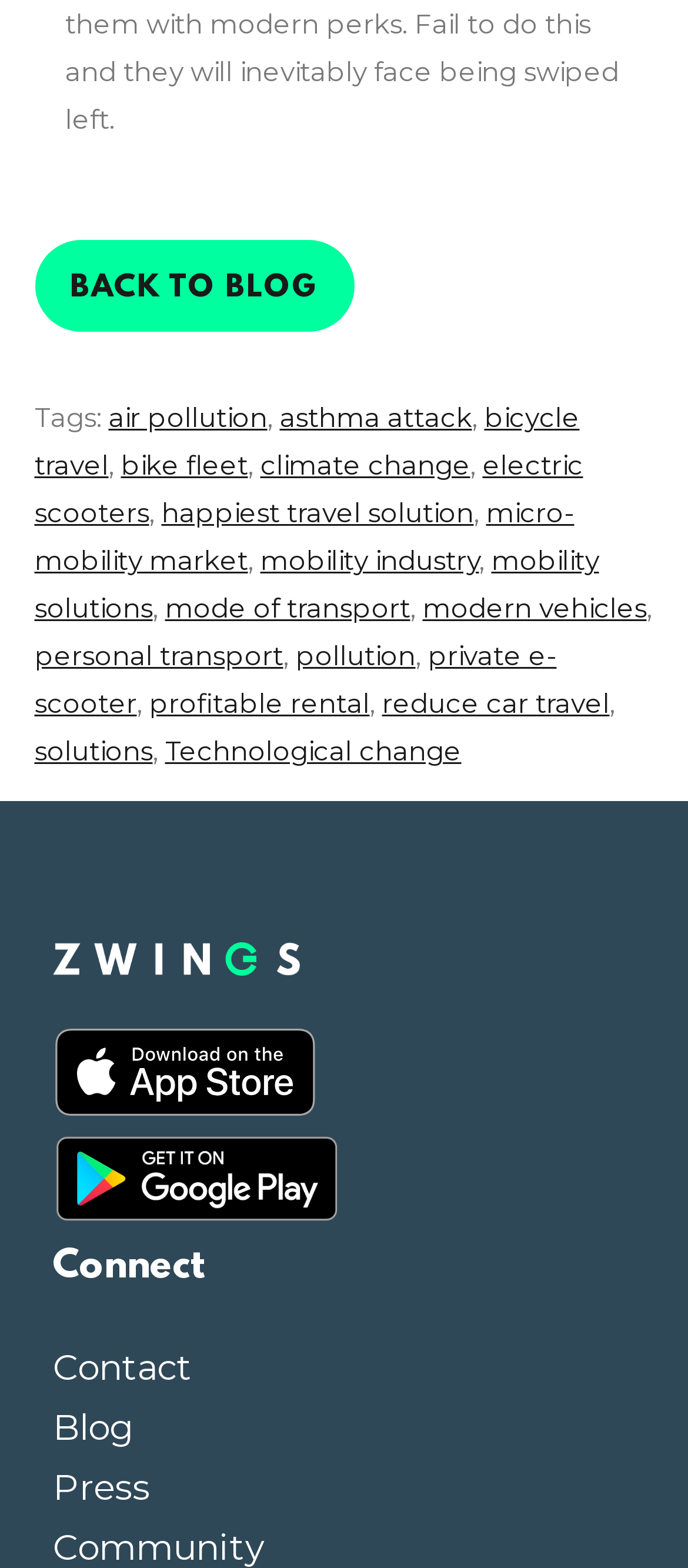What are the three links below the 'Connect' heading?
Give a single word or phrase answer based on the content of the image.

Contact, Blog, Press